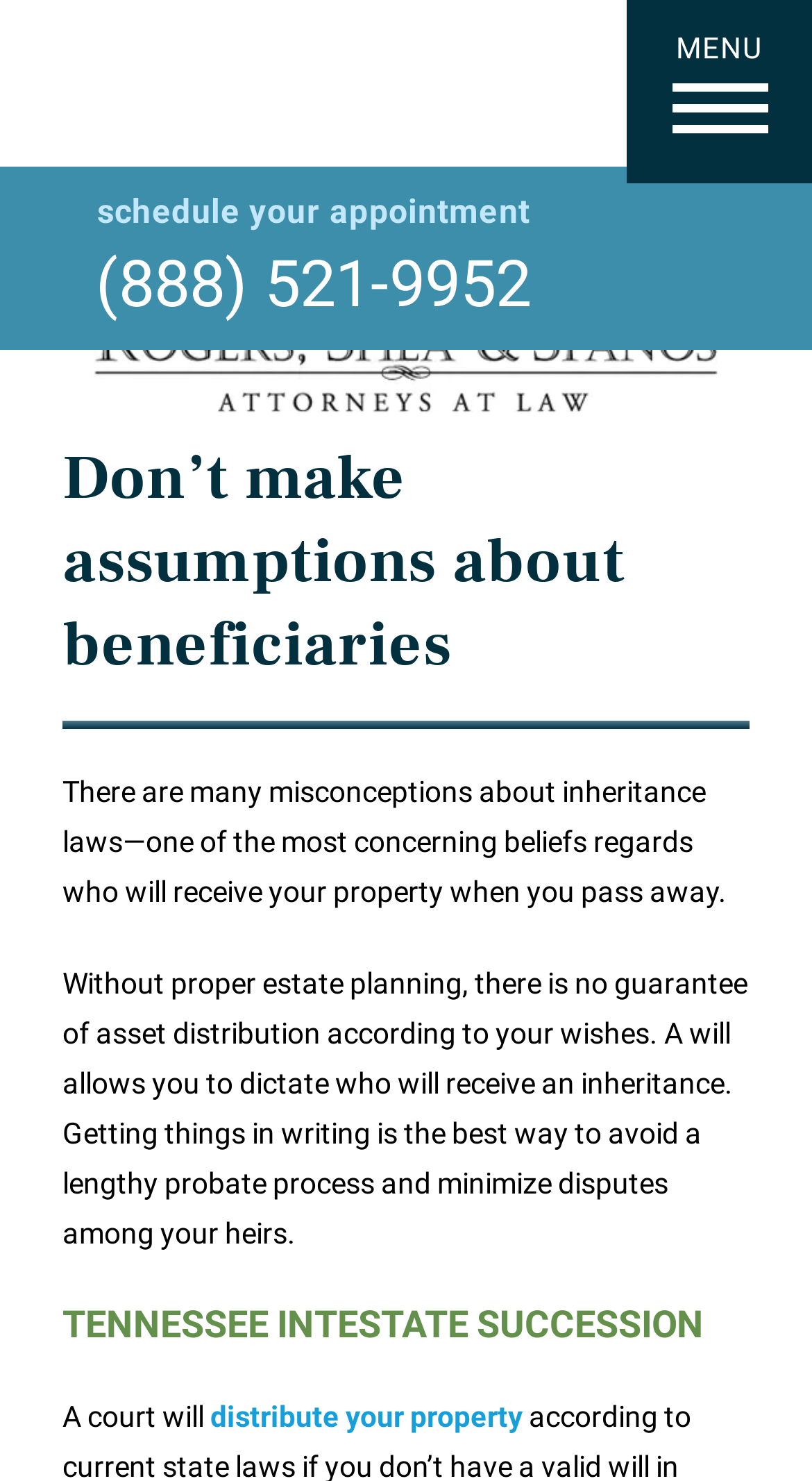Locate the bounding box coordinates of the UI element described by: "title="Weintraub Law Office"". The bounding box coordinates should consist of four float numbers between 0 and 1, i.e., [left, top, right, bottom].

[0.0, 0.18, 1.0, 0.302]